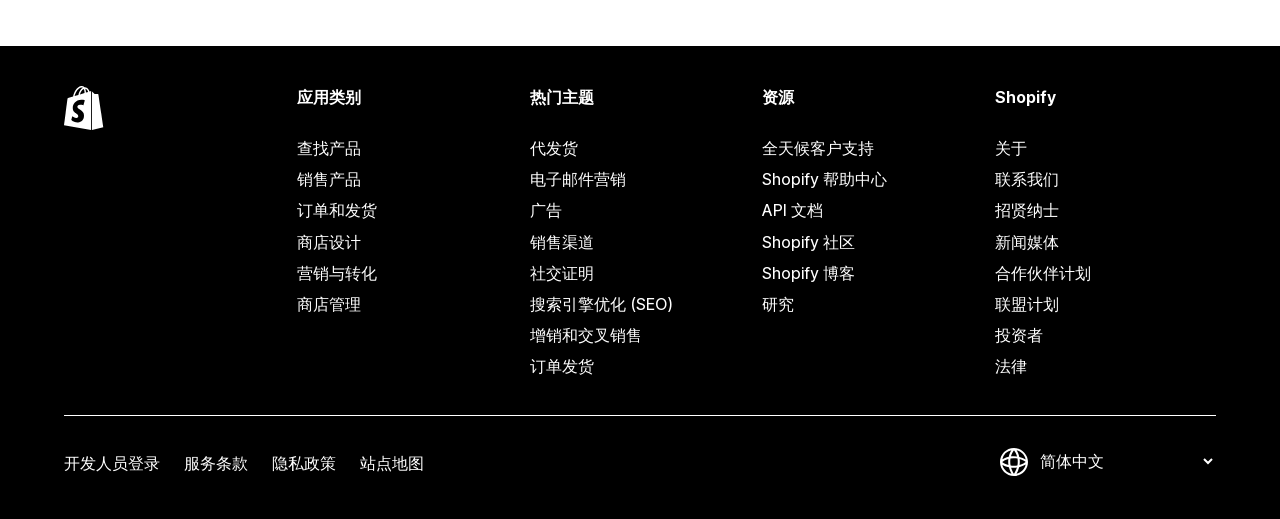Can you give a detailed response to the following question using the information from the image? How many links are there in the 'Shopify' section?

By counting the link elements under the 'Shopify' section, I found that there are 7 links, including '关于', '联系我们', '招贤纳士', and others.